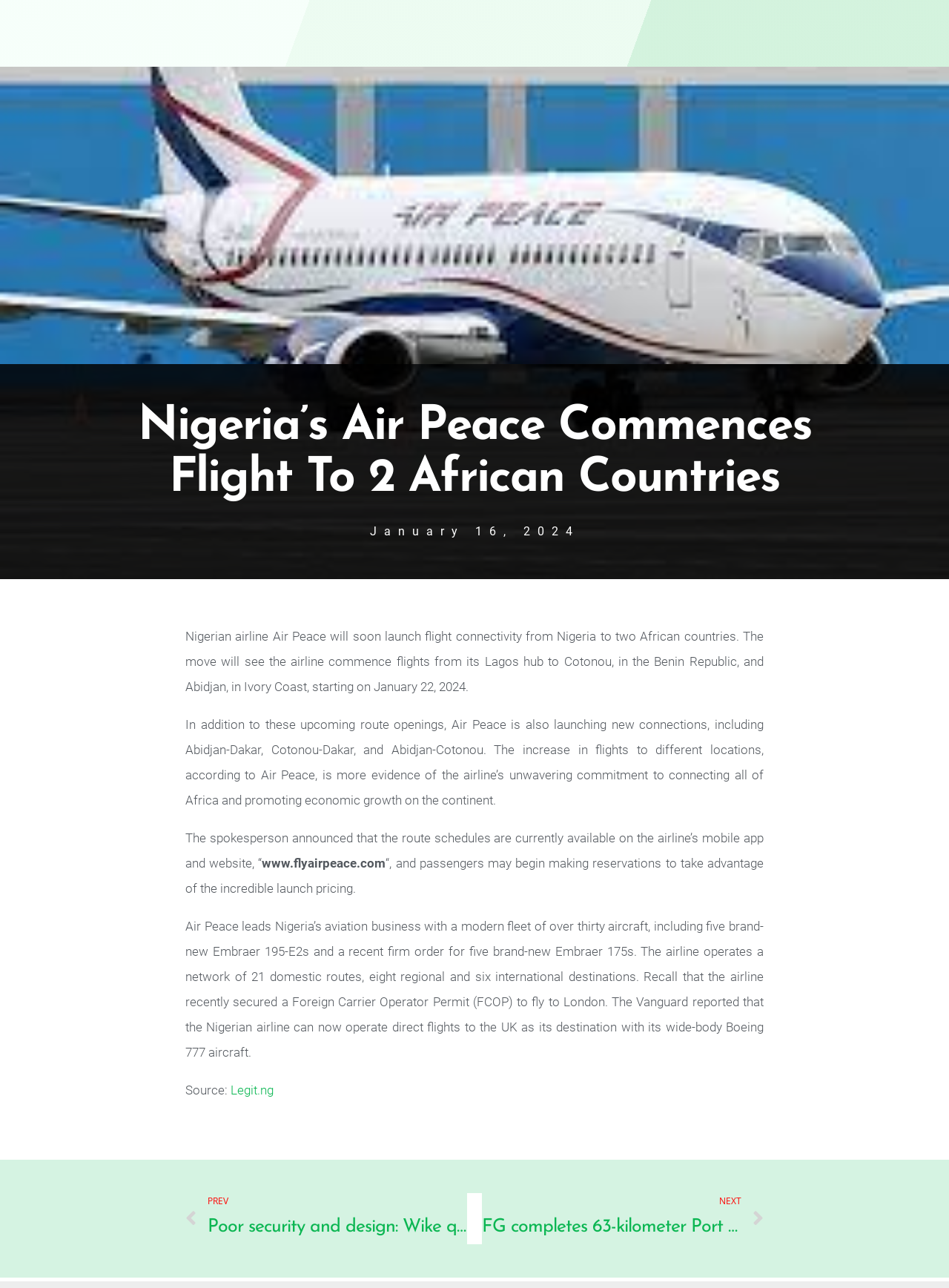How many aircraft does Air Peace have?
Answer with a single word or phrase, using the screenshot for reference.

Over thirty